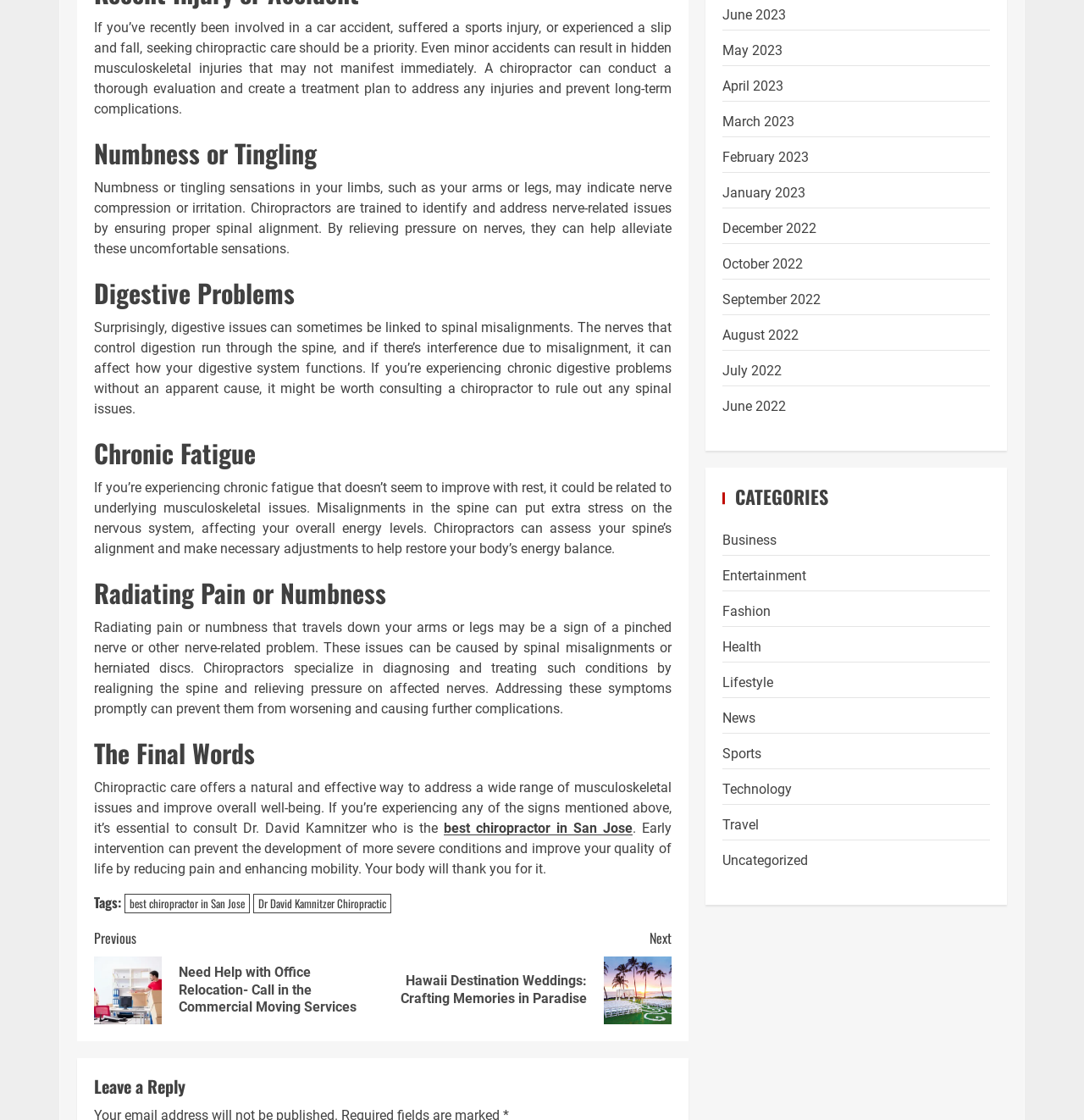Specify the bounding box coordinates of the element's area that should be clicked to execute the given instruction: "Click on 'Continue Reading'". The coordinates should be four float numbers between 0 and 1, i.e., [left, top, right, bottom].

[0.087, 0.821, 0.619, 0.915]